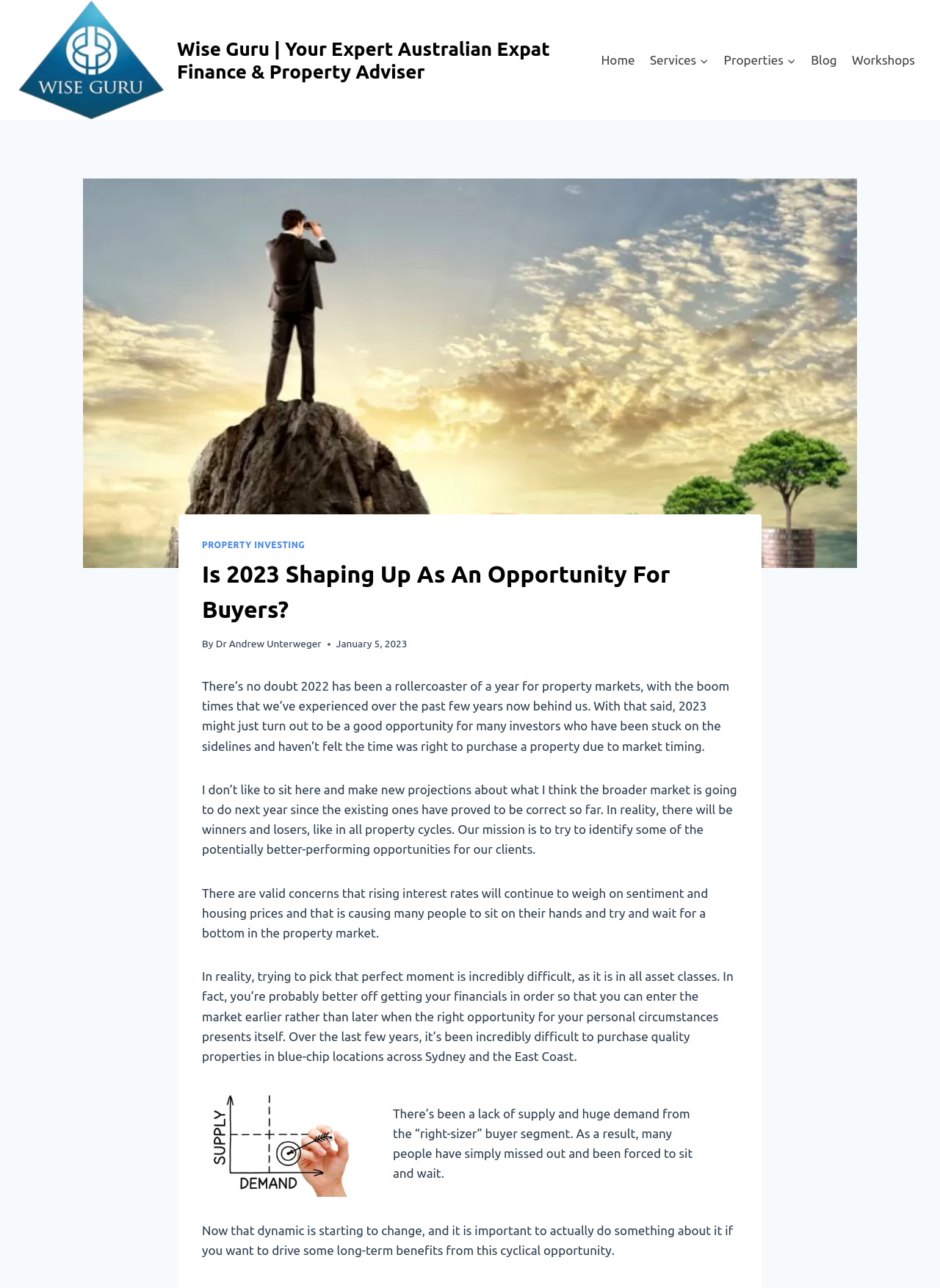Locate the primary headline on the webpage and provide its text.

Is 2023 Shaping Up As An Opportunity For Buyers?